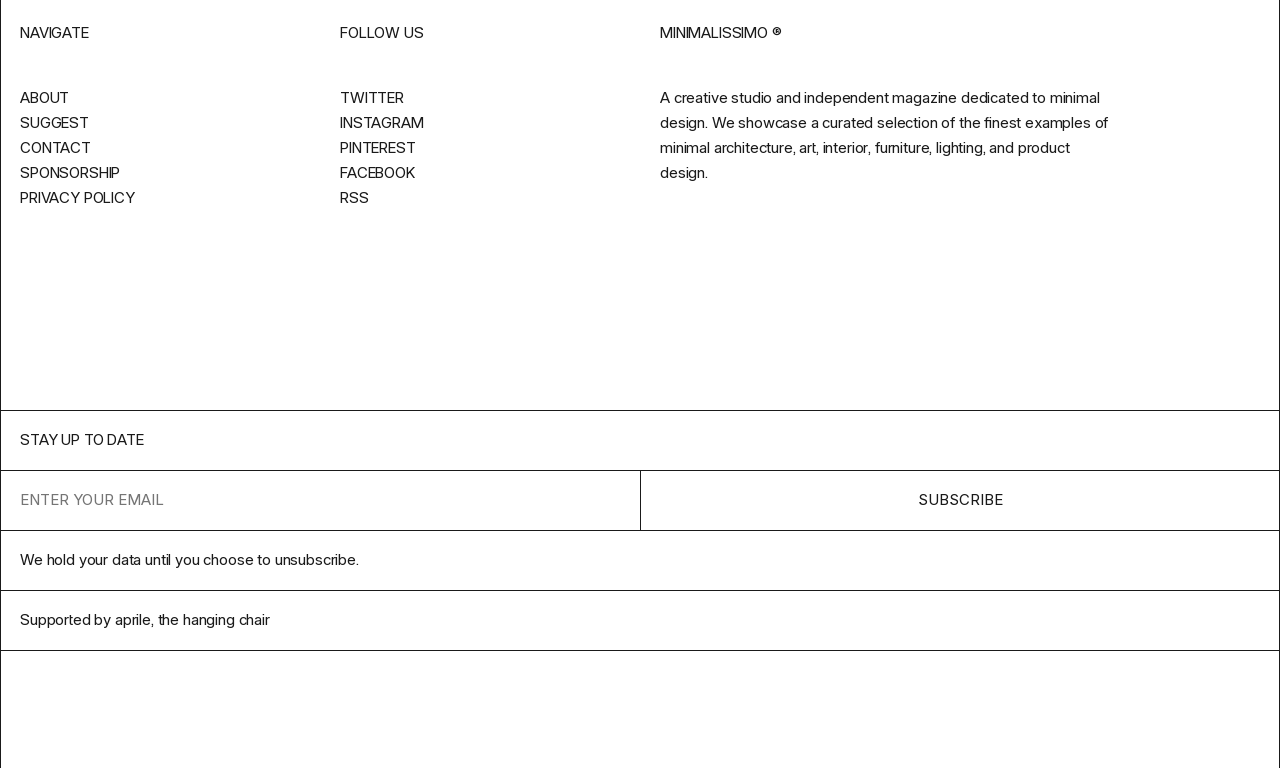Determine the bounding box coordinates of the clickable area required to perform the following instruction: "Find a Job". The coordinates should be represented as four float numbers between 0 and 1: [left, top, right, bottom].

None